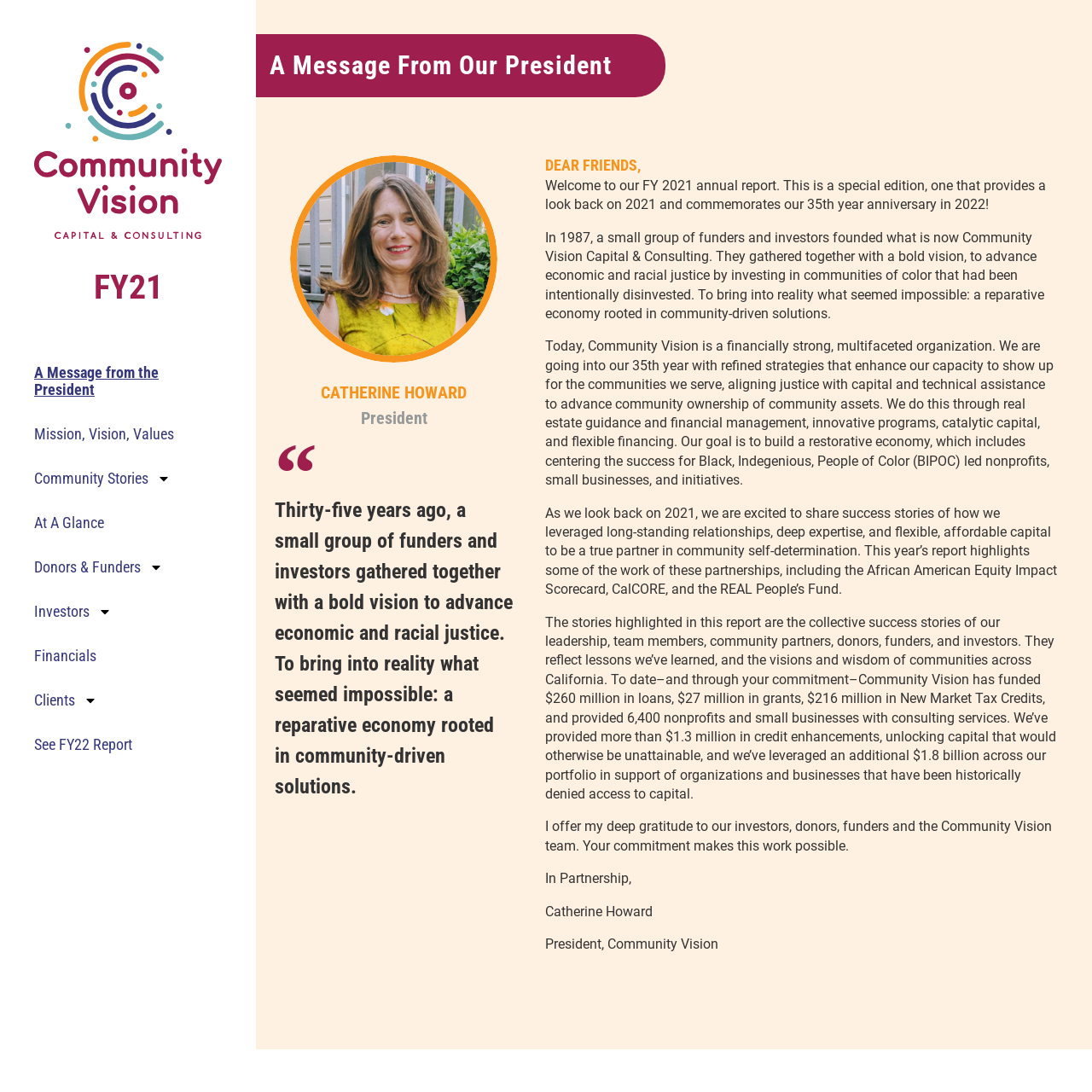What is the anniversary year of Community Vision?
Using the information from the image, answer the question thoroughly.

The answer can be found in the static text 'Welcome to our FY 2021 annual report. This is a special edition, one that provides a look back on 2021 and commemorates our 35th year anniversary in 2022!' which indicates that the anniversary year is 2022.